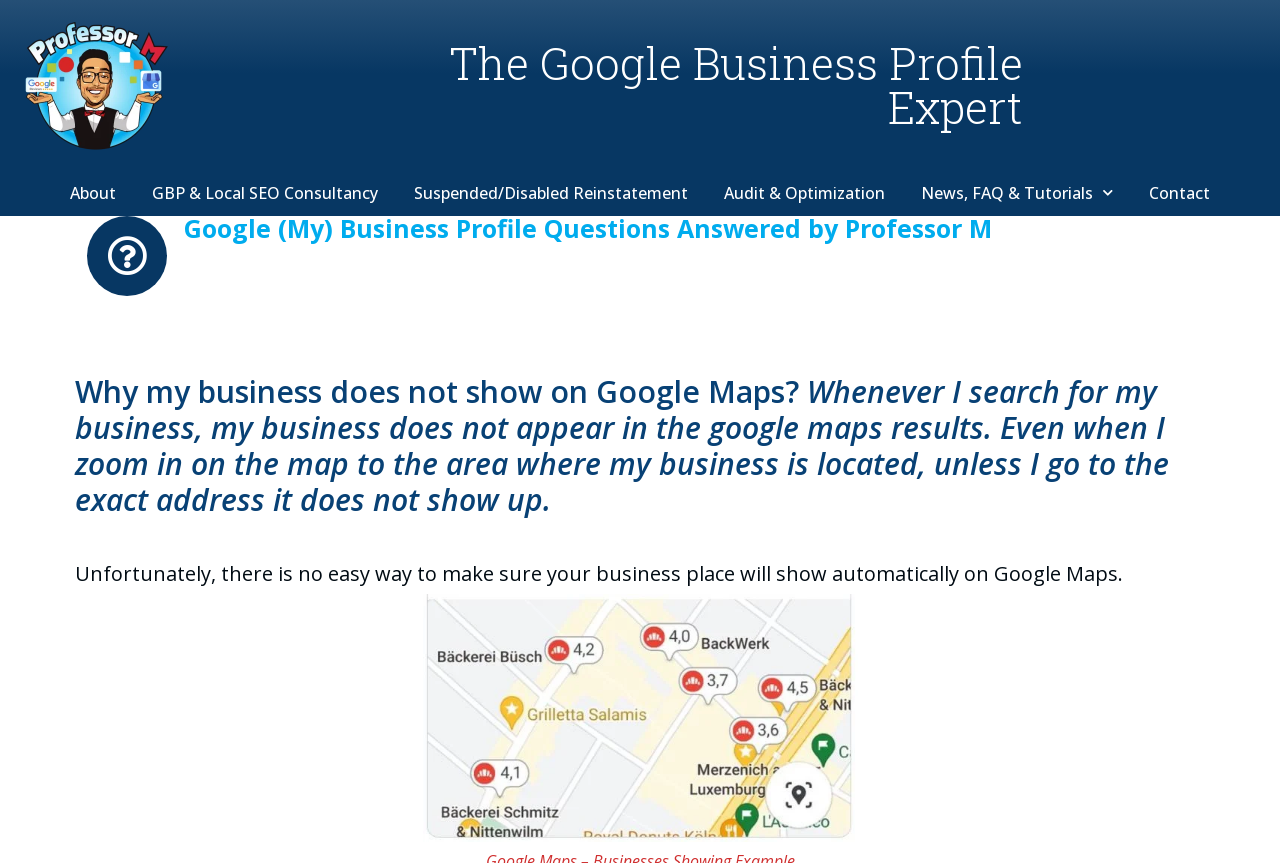What is the expert's name mentioned on the webpage?
Provide a detailed and extensive answer to the question.

The expert's name is mentioned on the webpage as 'Professor M' which is also the logo of the website and appears at the top left corner of the webpage.